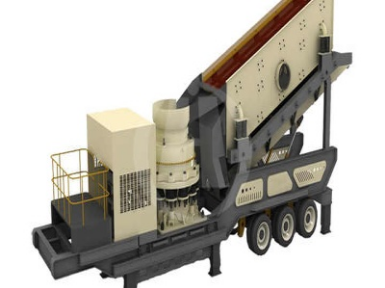Offer a comprehensive description of the image.

The image showcases a mobile crushing and screening machine, designed for heavy-duty use in mining and construction industries. This compact and efficient piece of equipment features several components: a large screening area, which allows for the separation of various materials, and a powerful crusher that facilitates the processing of rocks and minerals. The machine is mounted on a durable trailer frame, equipped with wheels for easy transportation to different job sites. Its robust design ensures it can handle the demands of continuous operation while offering versatility in processing various materials. Ideal for projects requiring quick setup and mobility, this mobile unit represents a key asset in modern excavation and material handling operations.